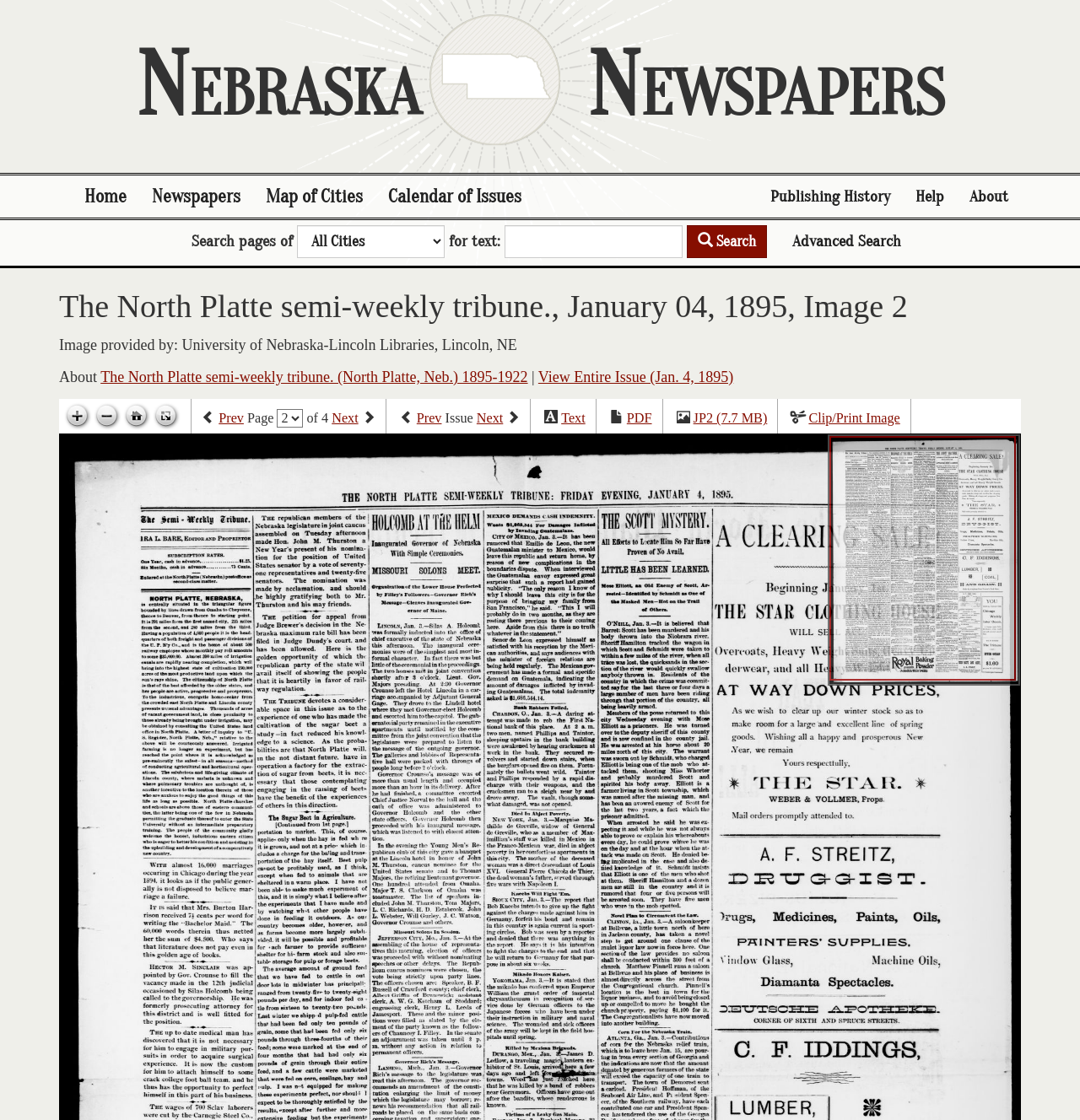Ascertain the bounding box coordinates for the UI element detailed here: "Publishing History". The coordinates should be provided as [left, top, right, bottom] with each value being a float between 0 and 1.

[0.702, 0.157, 0.836, 0.194]